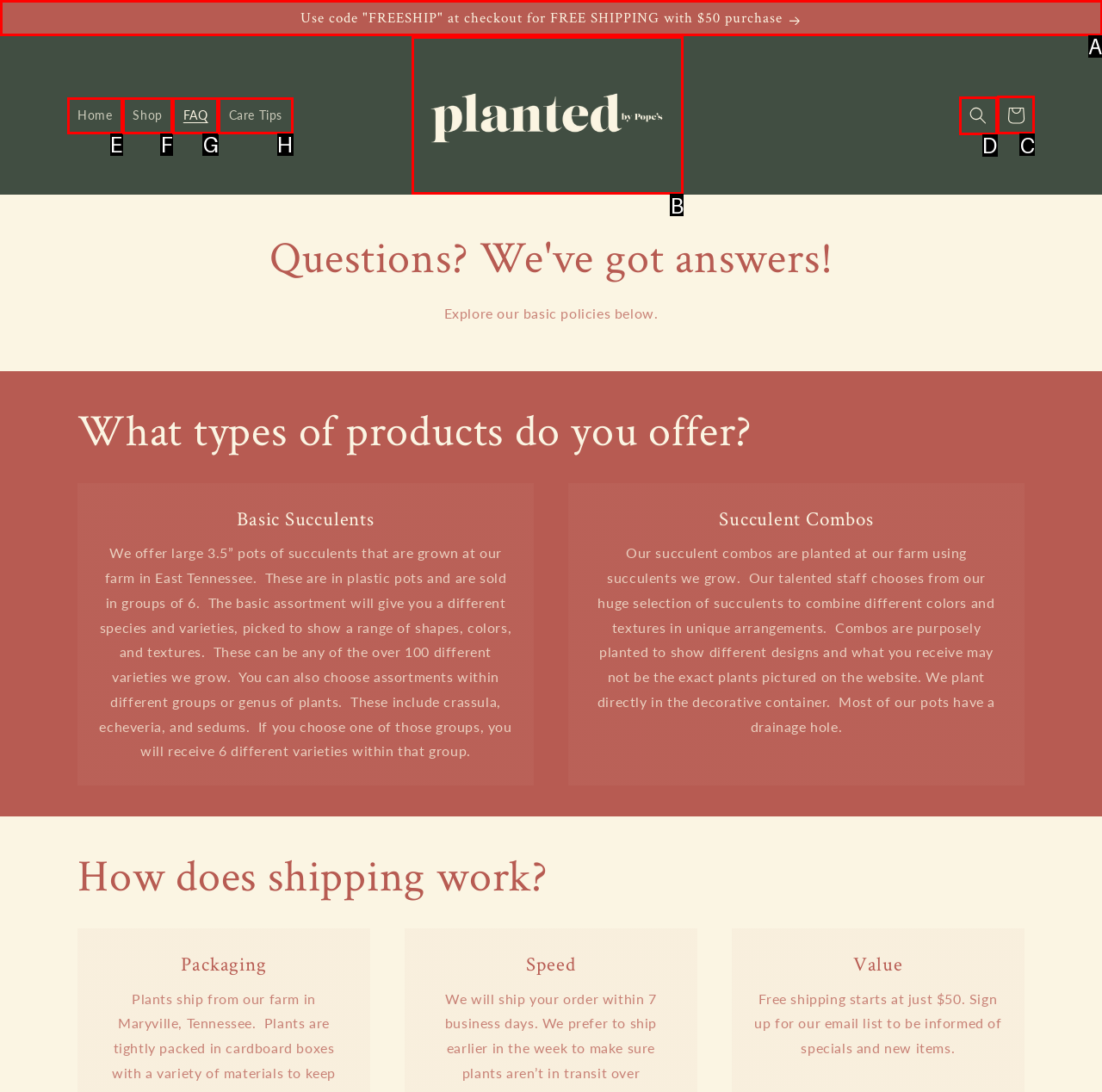Which letter corresponds to the correct option to complete the task: View your cart?
Answer with the letter of the chosen UI element.

C